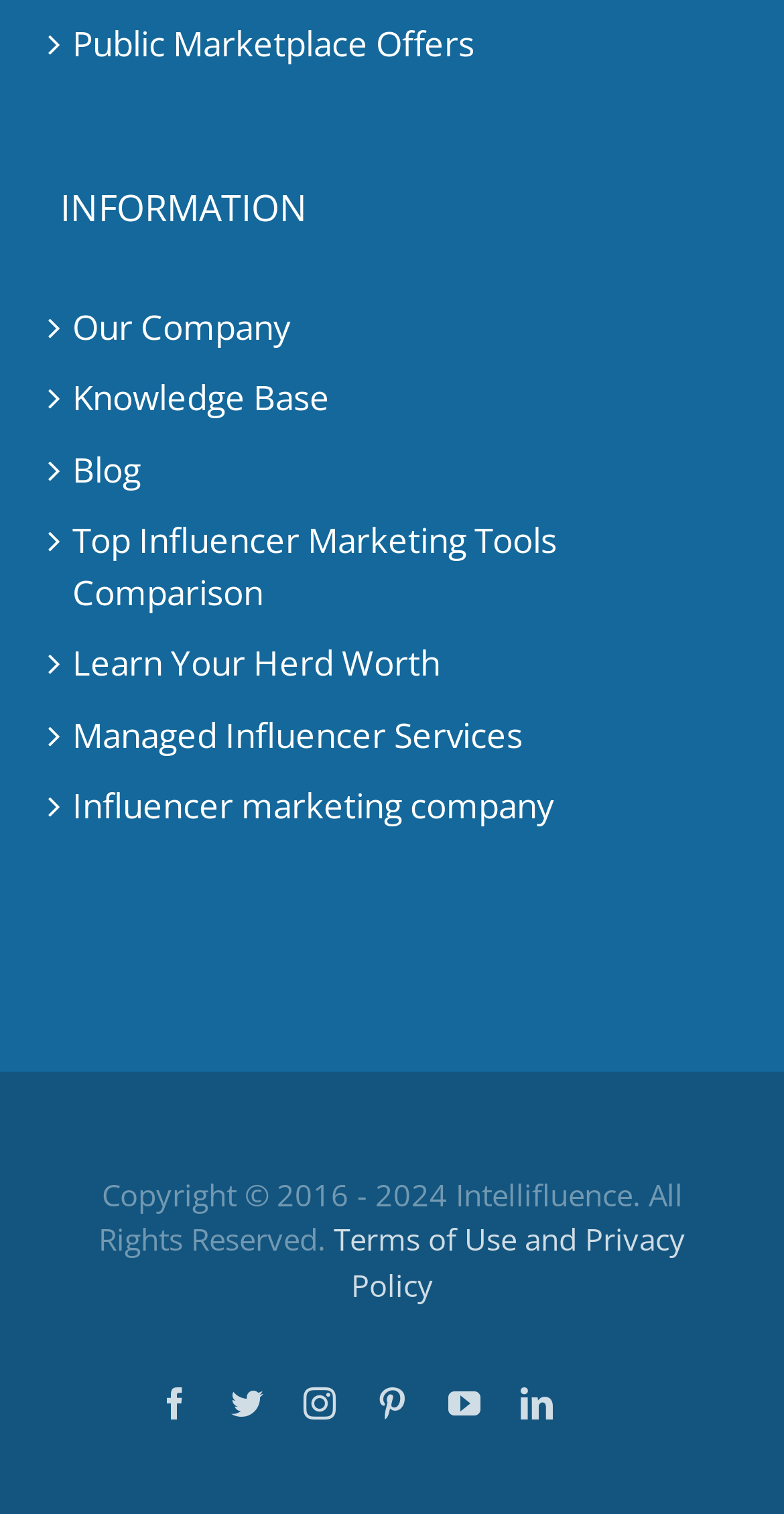Please examine the image and answer the question with a detailed explanation:
How many social media links are present at the bottom of the webpage?

There are 7 social media links present at the bottom of the webpage, which are Facebook, Twitter, Instagram, Pinterest, YouTube, LinkedIn, and TikTok. These links are represented by their respective icons.